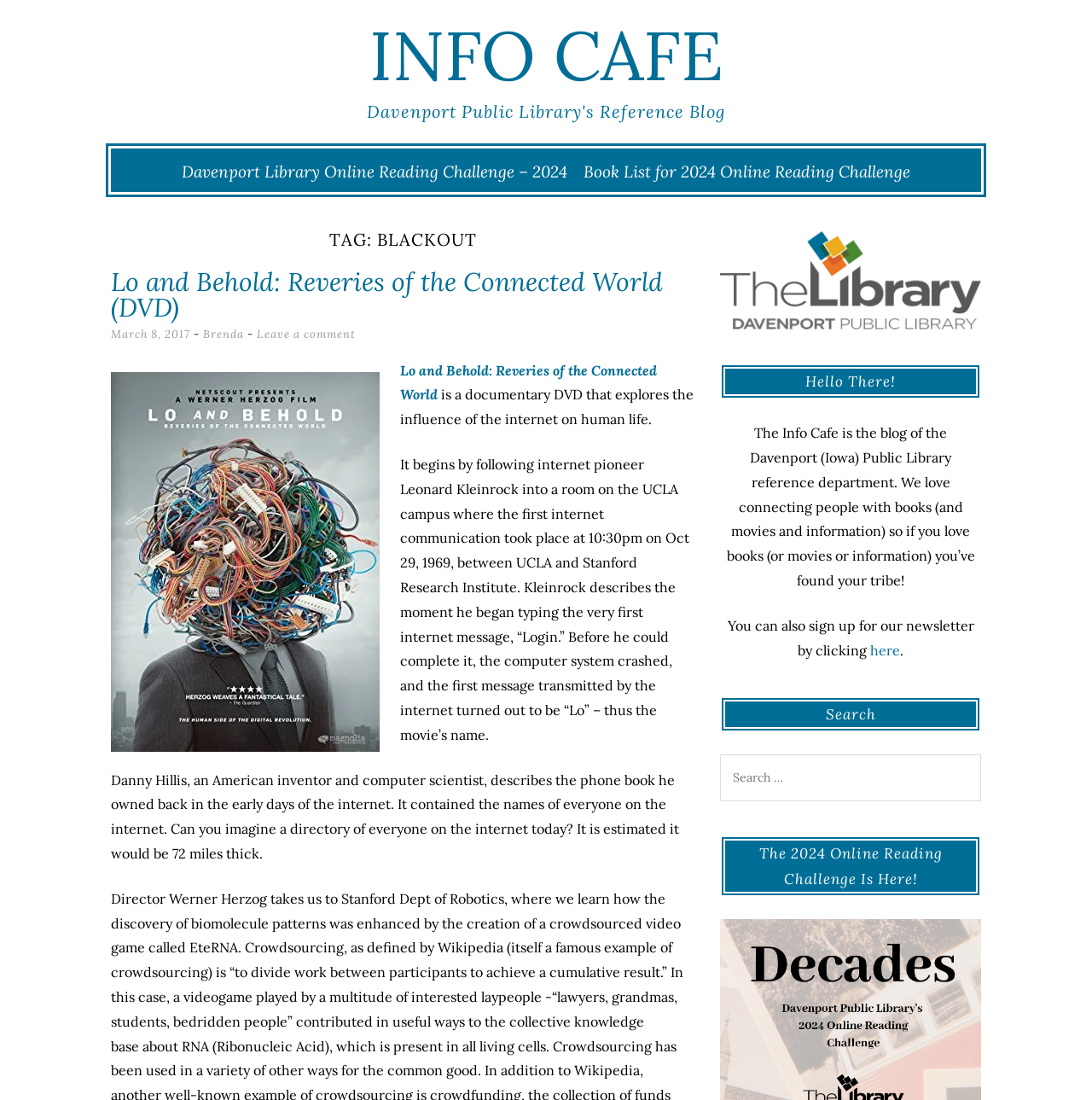Determine the bounding box coordinates of the region I should click to achieve the following instruction: "Sign up for the newsletter". Ensure the bounding box coordinates are four float numbers between 0 and 1, i.e., [left, top, right, bottom].

[0.797, 0.583, 0.824, 0.599]